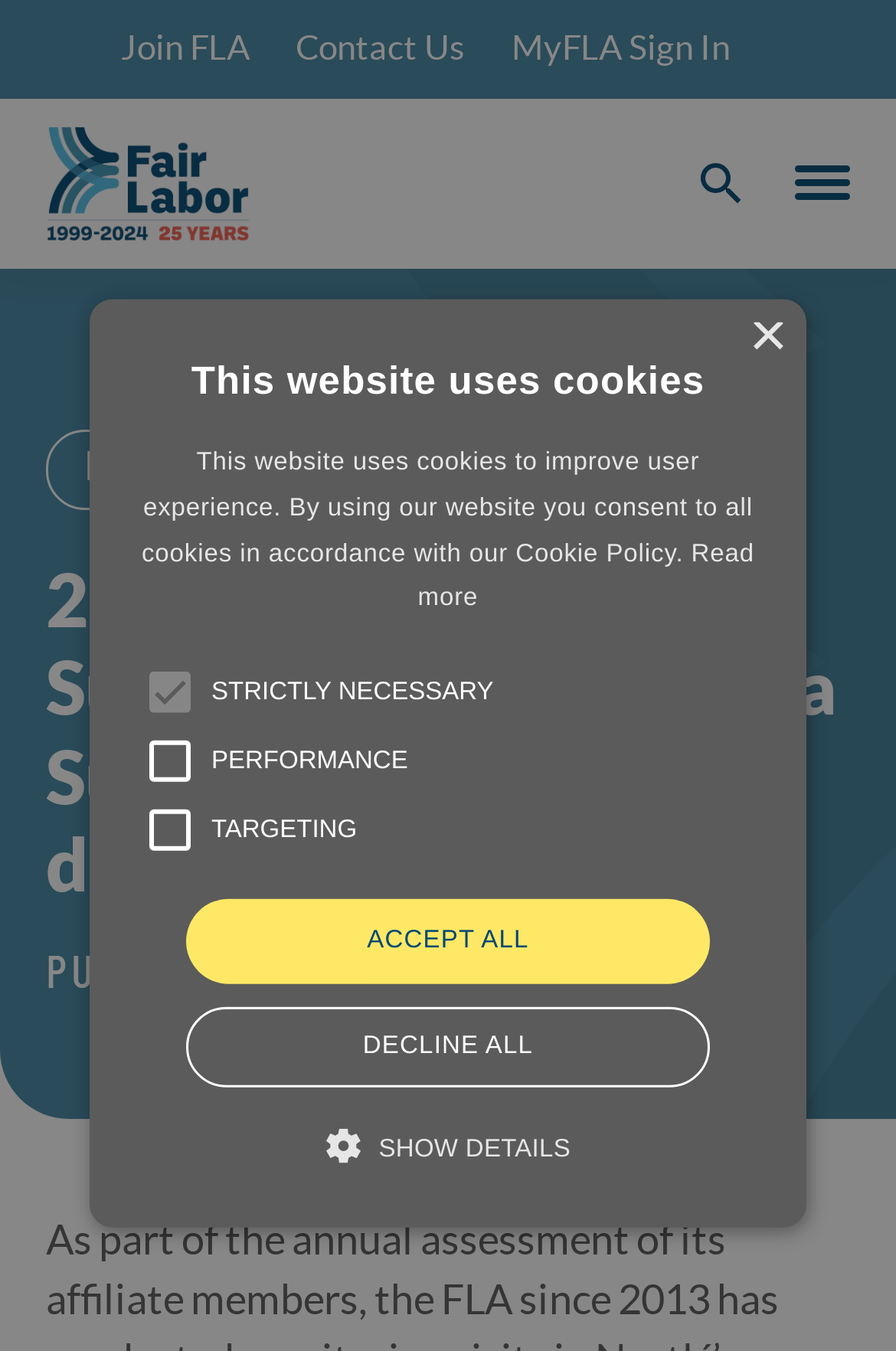How many buttons are there in the cookie declaration section?
Please provide a comprehensive answer based on the details in the screenshot.

I can see five buttons in the cookie declaration section, which are 'Close', 'ACCEPT ALL', 'DECLINE ALL', 'SHOW DETAILS', and 'Close'.